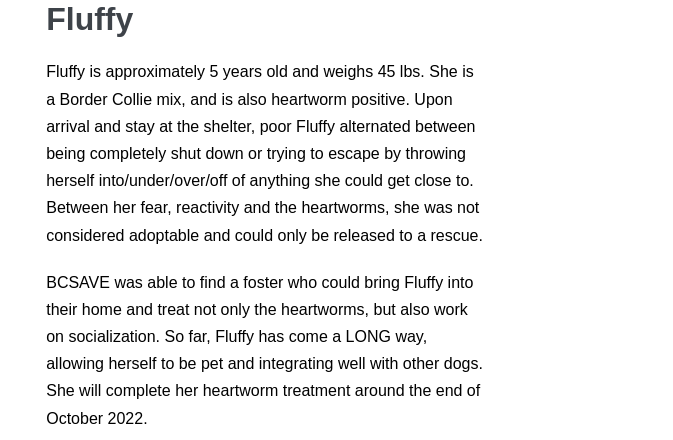What is Fluffy's weight?
Answer with a single word or short phrase according to what you see in the image.

45 pounds